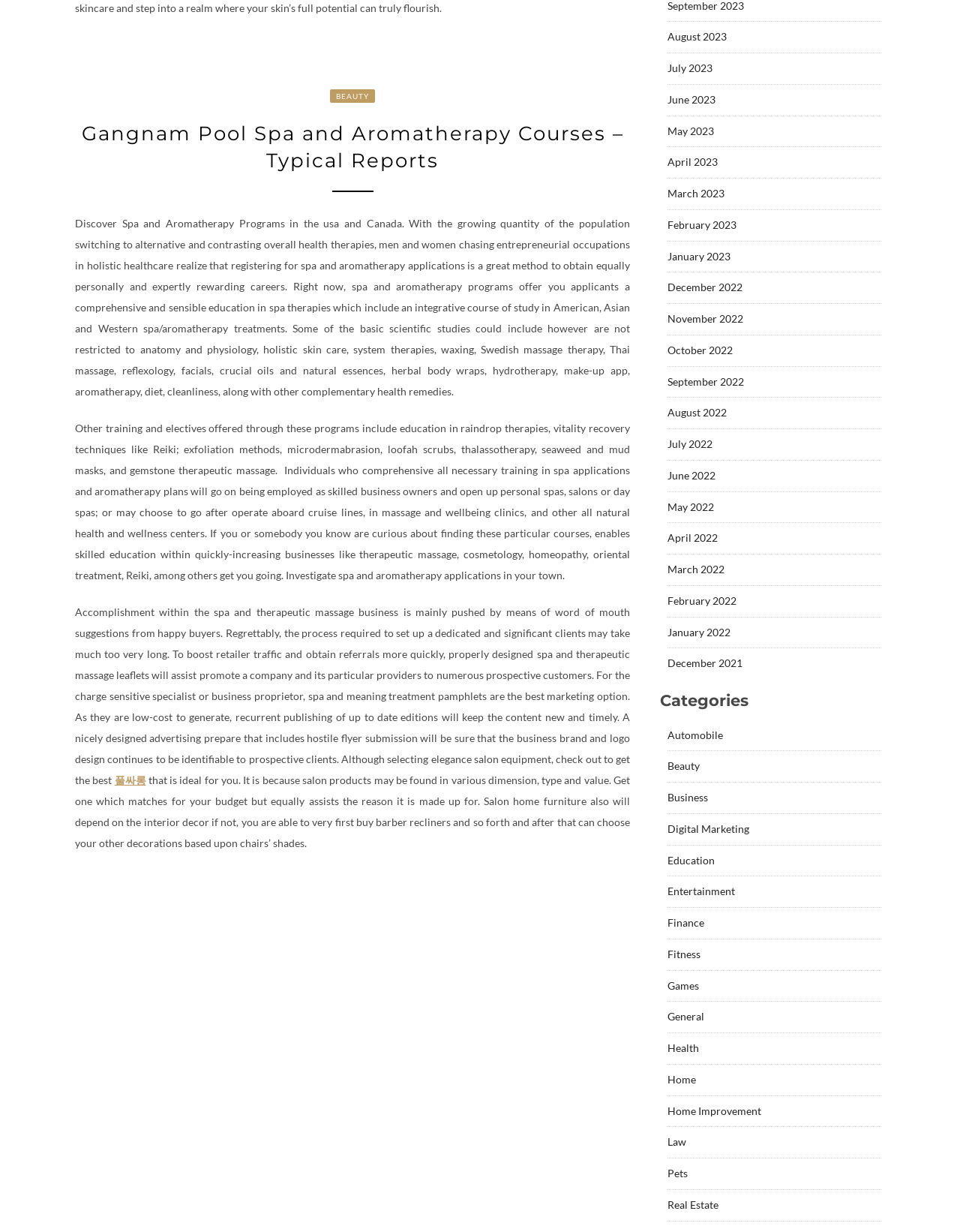Find the bounding box coordinates for the element that must be clicked to complete the instruction: "Read the article about Gangnam Pool Spa and Aromatherapy Courses". The coordinates should be four float numbers between 0 and 1, indicated as [left, top, right, bottom].

[0.078, 0.097, 0.656, 0.142]